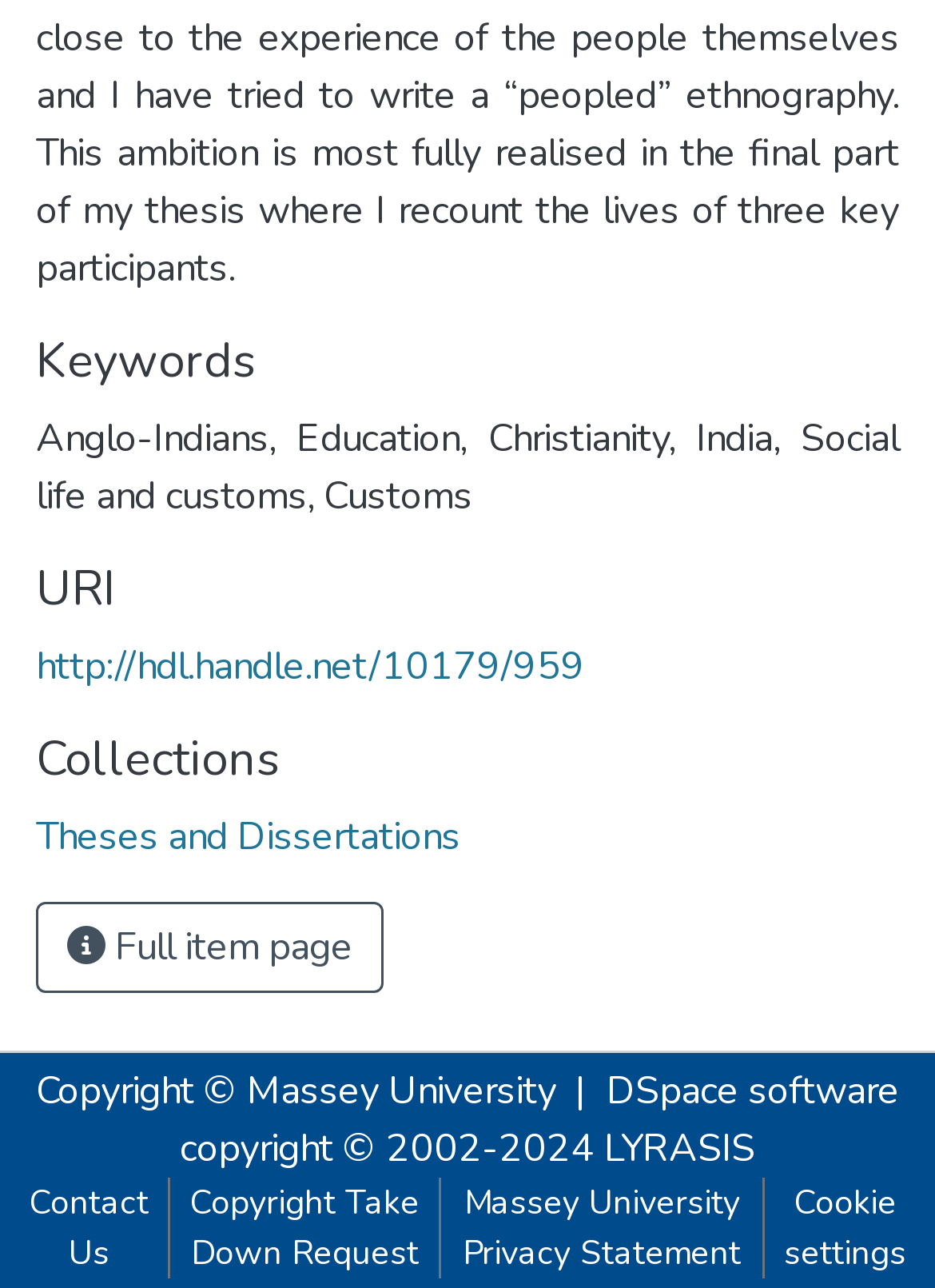Locate the bounding box coordinates of the clickable area to execute the instruction: "Visit the URI". Provide the coordinates as four float numbers between 0 and 1, represented as [left, top, right, bottom].

[0.038, 0.497, 0.626, 0.538]